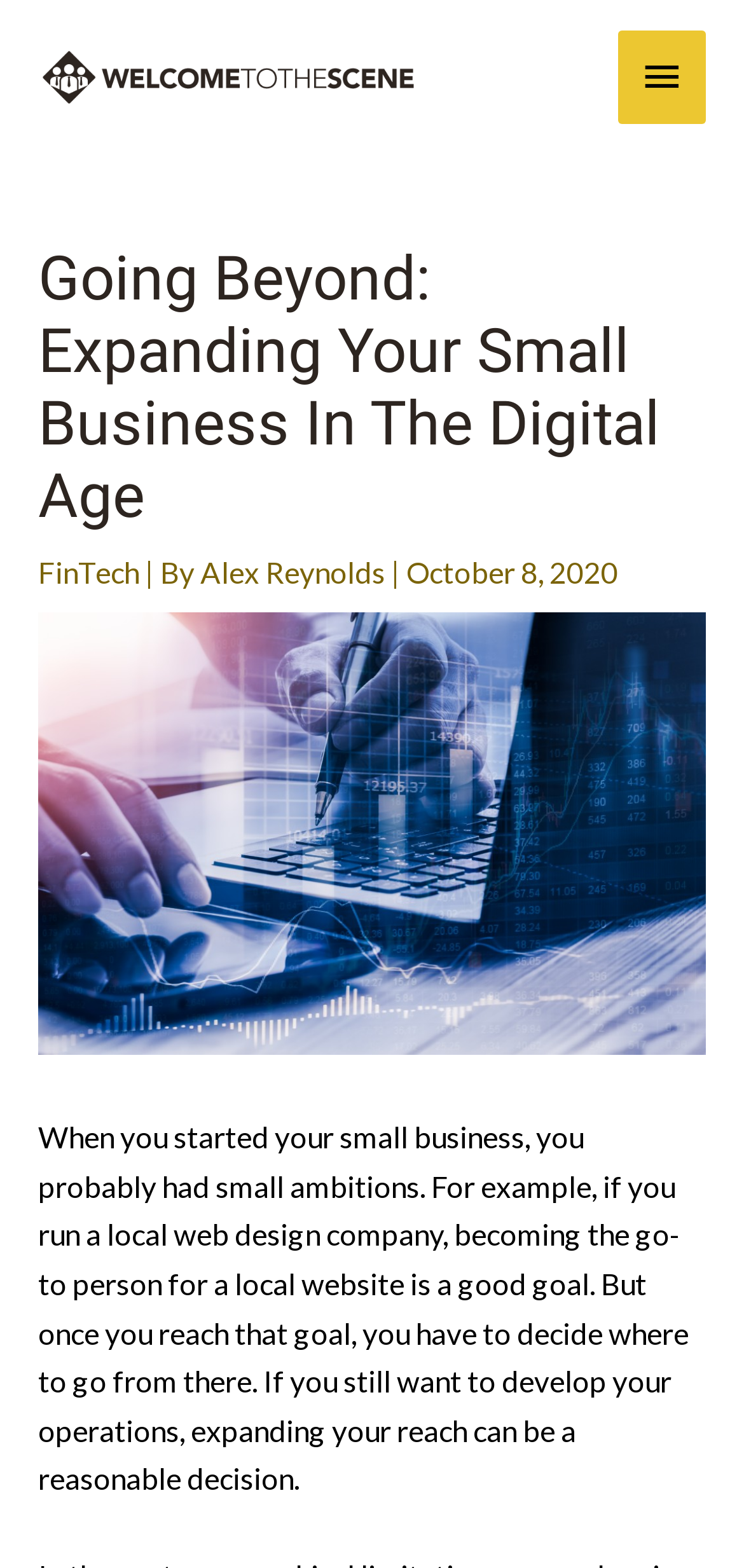What is the main goal of a small business?
Give a detailed explanation using the information visible in the image.

According to the article, the main goal of a small business is to become the go-to person in its local area, as mentioned in the sentence 'For example, if you run a local web design company, becoming the go-to person for a local website is a good goal'.